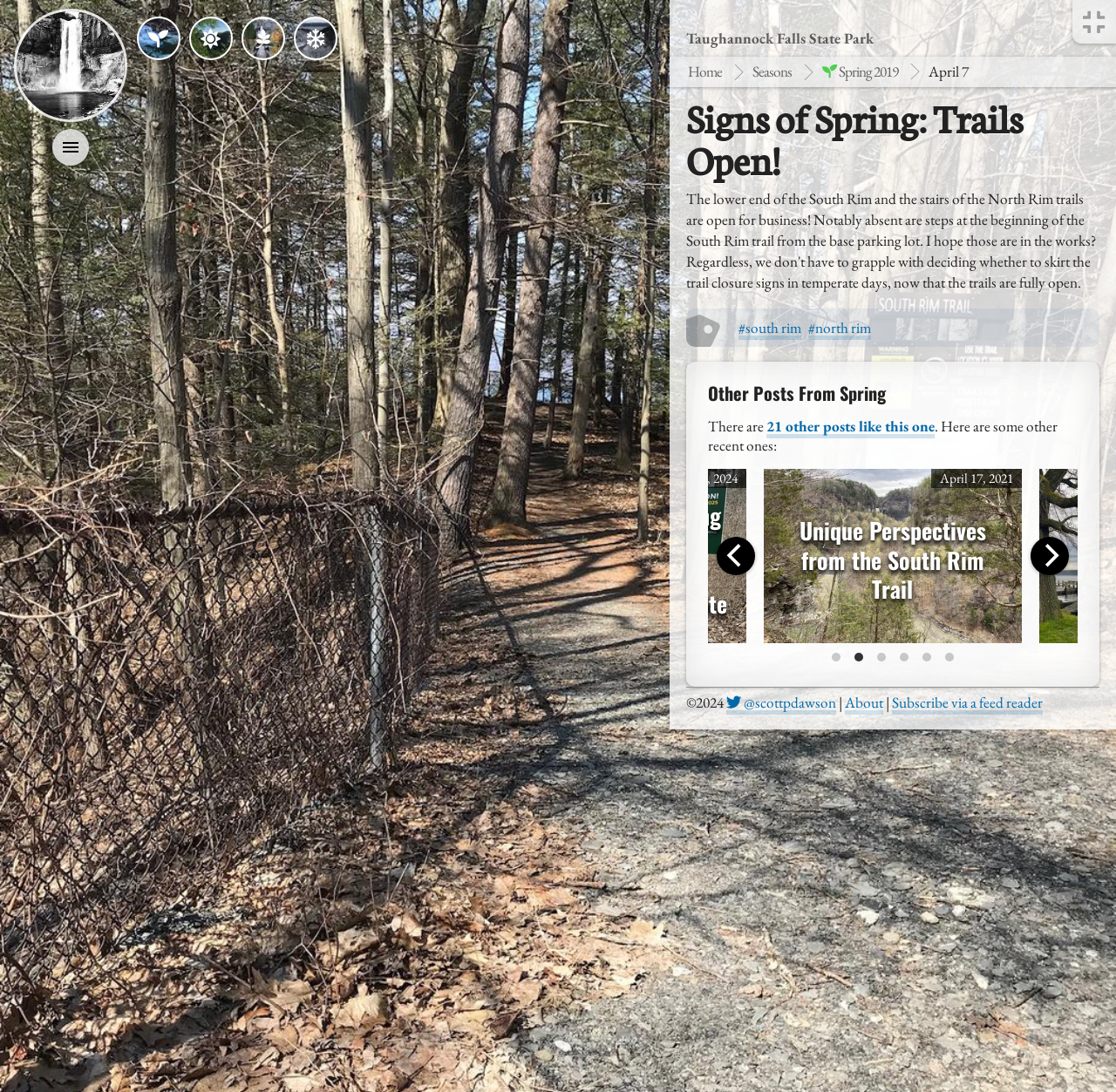Please locate the bounding box coordinates for the element that should be clicked to achieve the following instruction: "Click the 'Previous' button". Ensure the coordinates are given as four float numbers between 0 and 1, i.e., [left, top, right, bottom].

[0.642, 0.491, 0.677, 0.526]